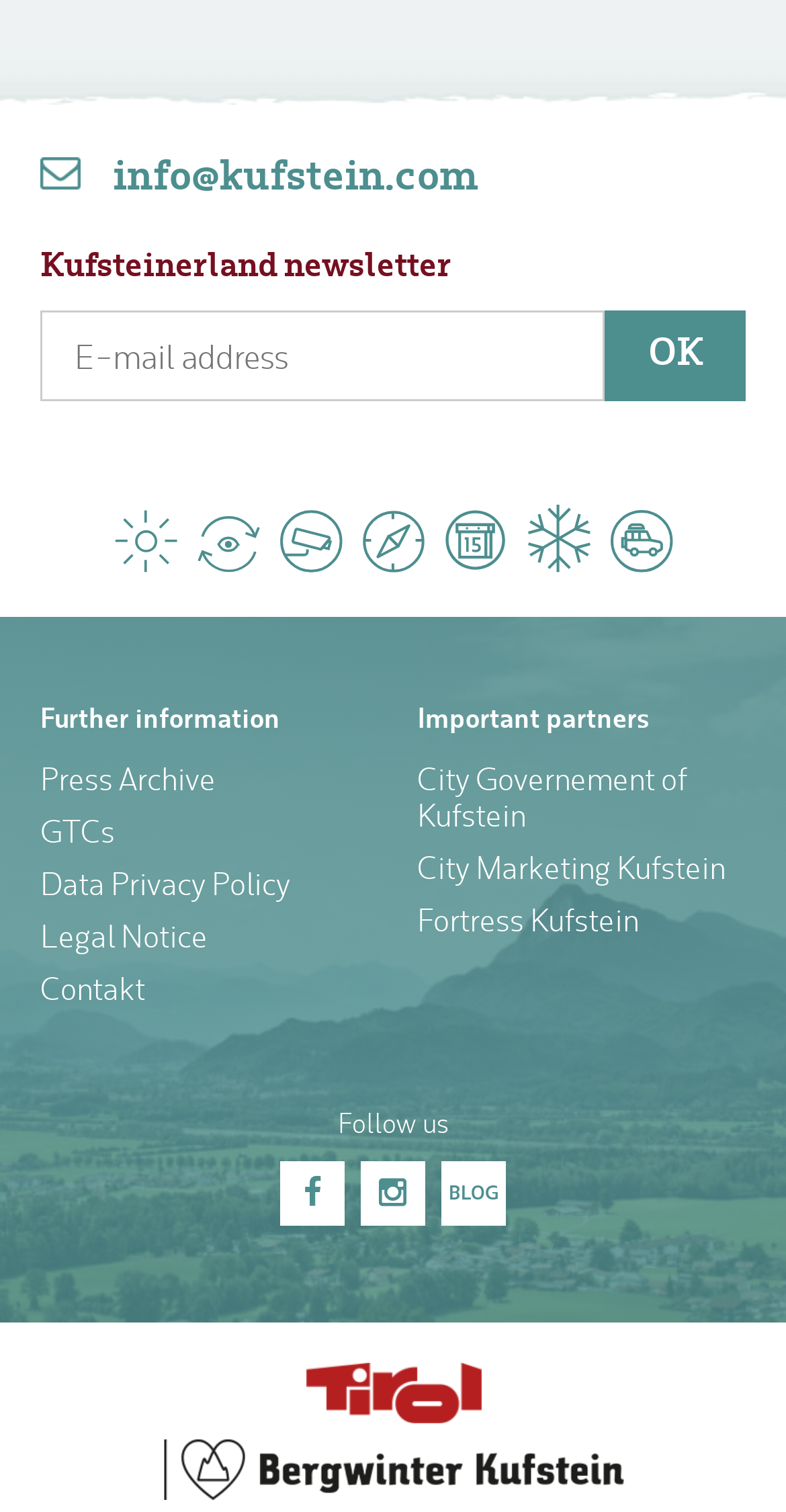Given the description "Happy Father’s Day!", provide the bounding box coordinates of the corresponding UI element.

None